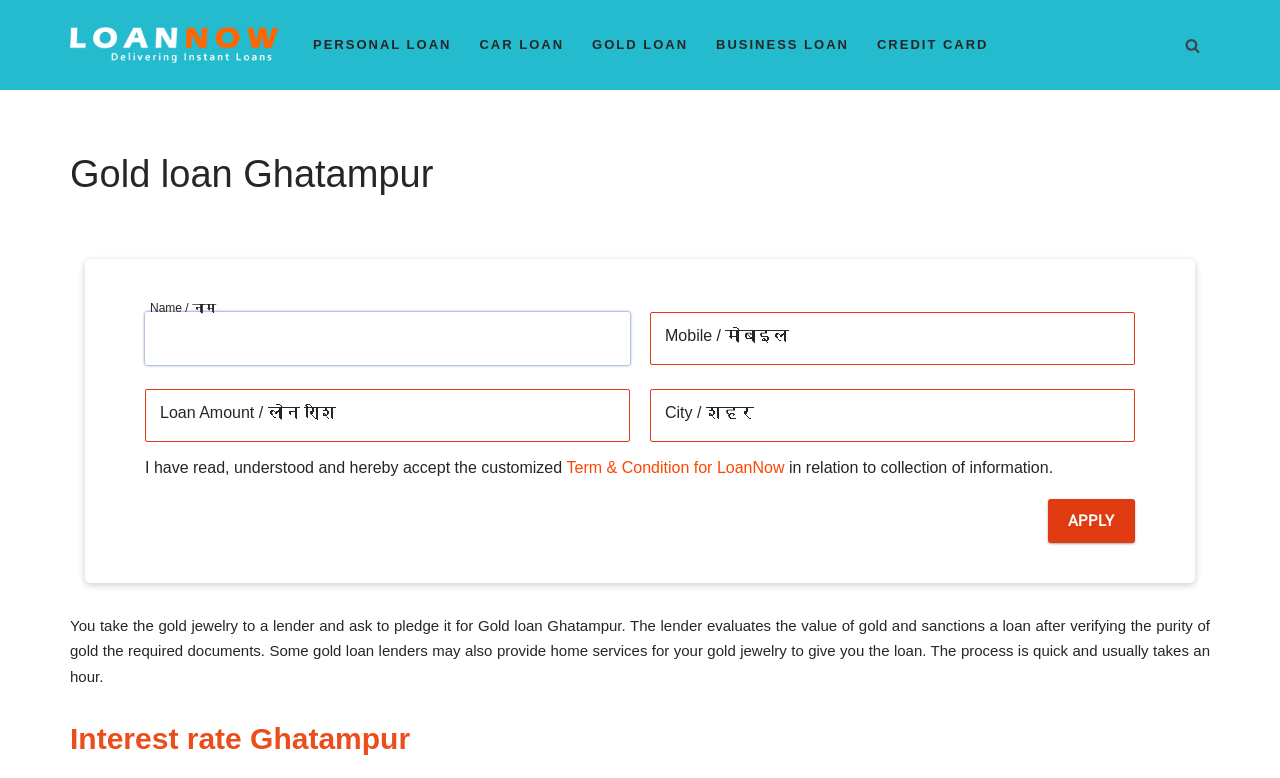Can you find the bounding box coordinates of the area I should click to execute the following instruction: "Select a loan amount"?

[0.508, 0.5, 0.887, 0.568]